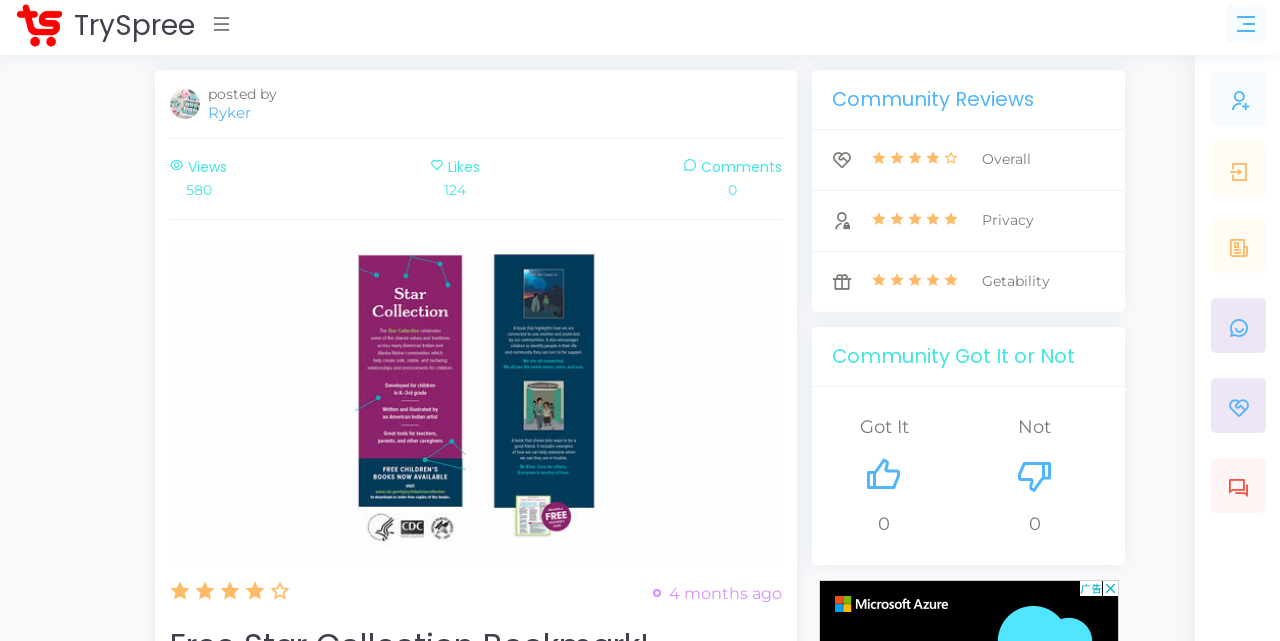Find the bounding box coordinates for the element described here: "Ryker".

[0.162, 0.161, 0.196, 0.19]